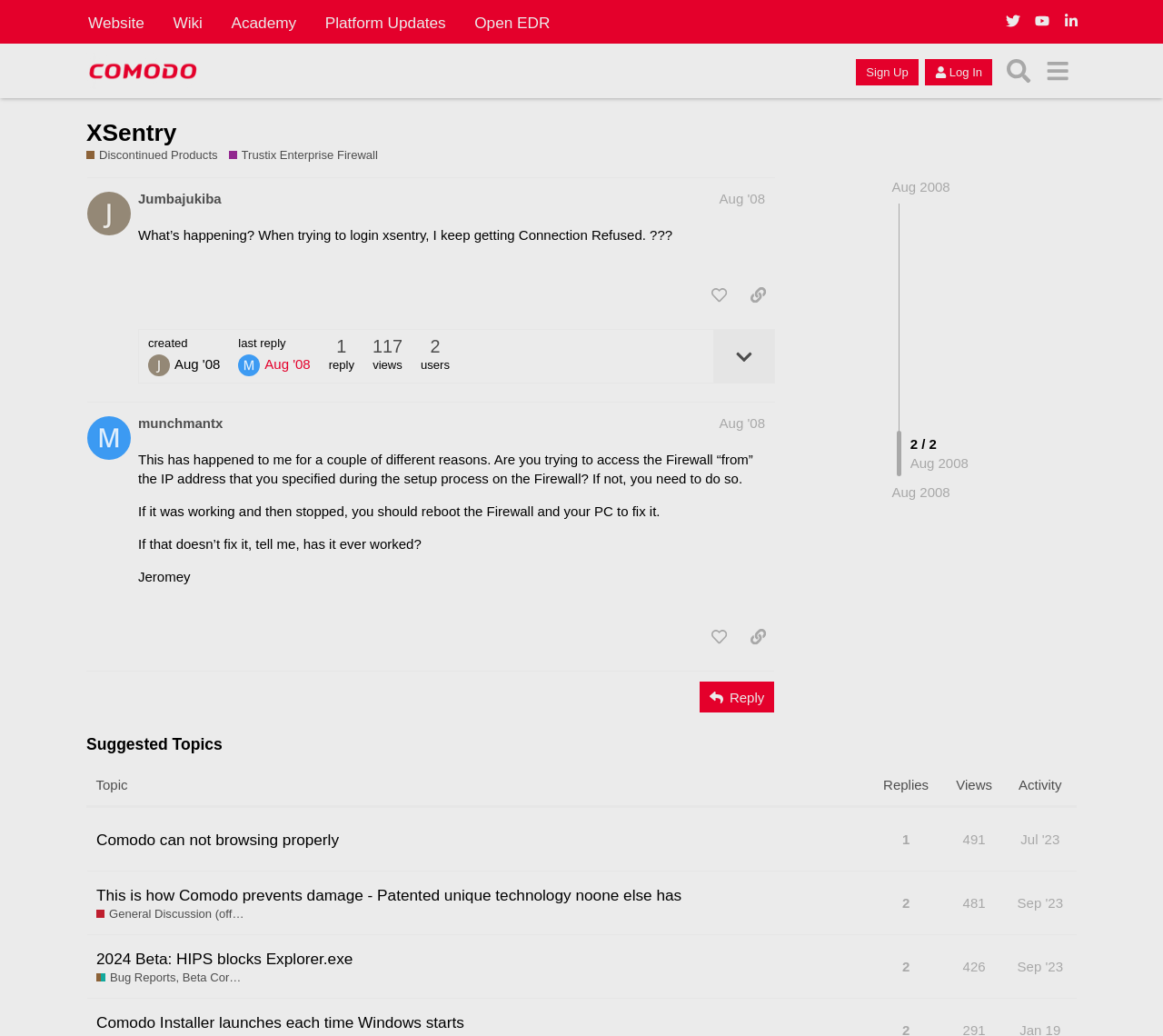Specify the bounding box coordinates of the region I need to click to perform the following instruction: "Like the post by Jumbajukiba". The coordinates must be four float numbers in the range of 0 to 1, i.e., [left, top, right, bottom].

[0.604, 0.27, 0.633, 0.3]